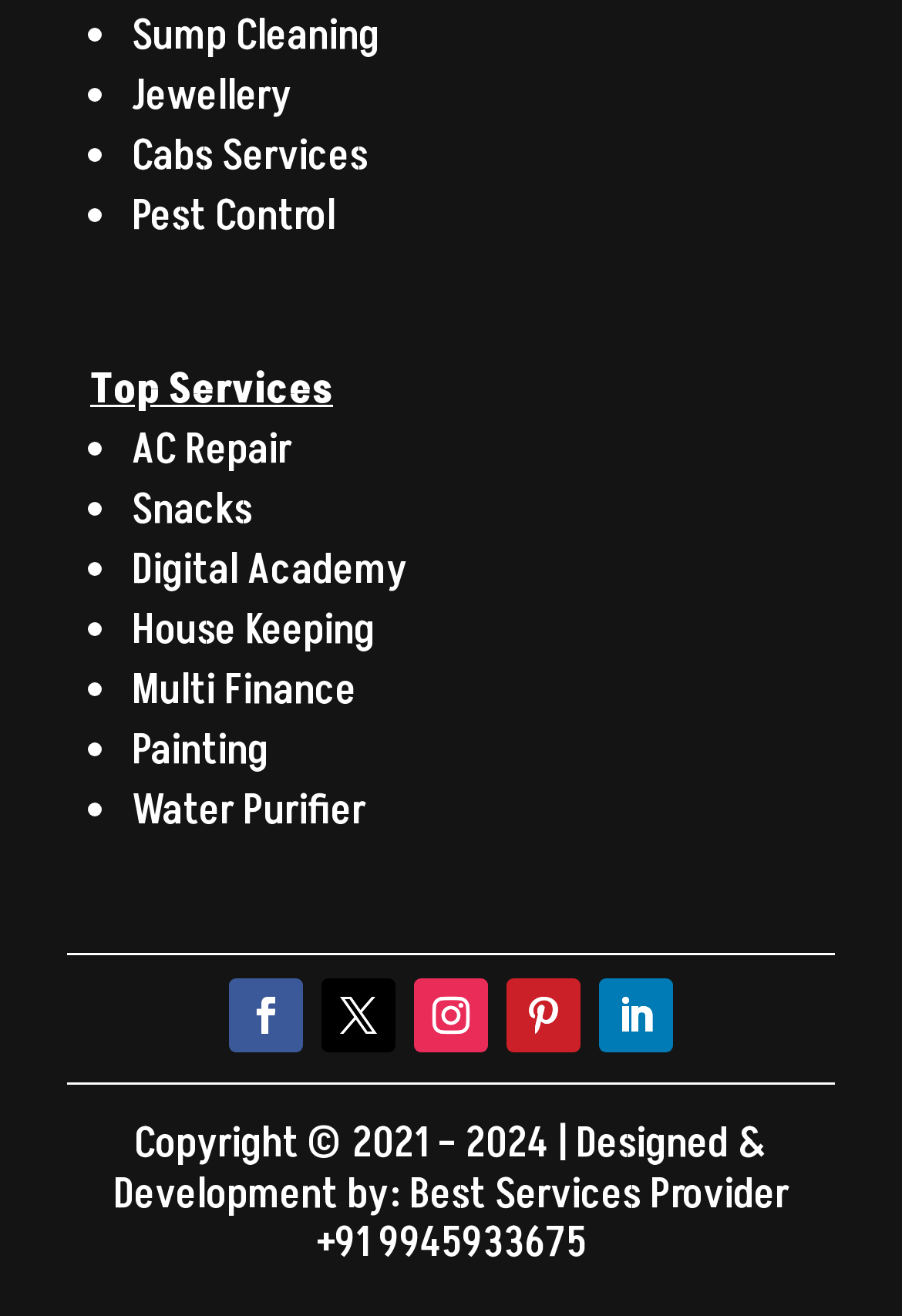Can you identify the bounding box coordinates of the clickable region needed to carry out this instruction: 'Click on the previous page'? The coordinates should be four float numbers within the range of 0 to 1, stated as [left, top, right, bottom].

[0.254, 0.743, 0.336, 0.8]